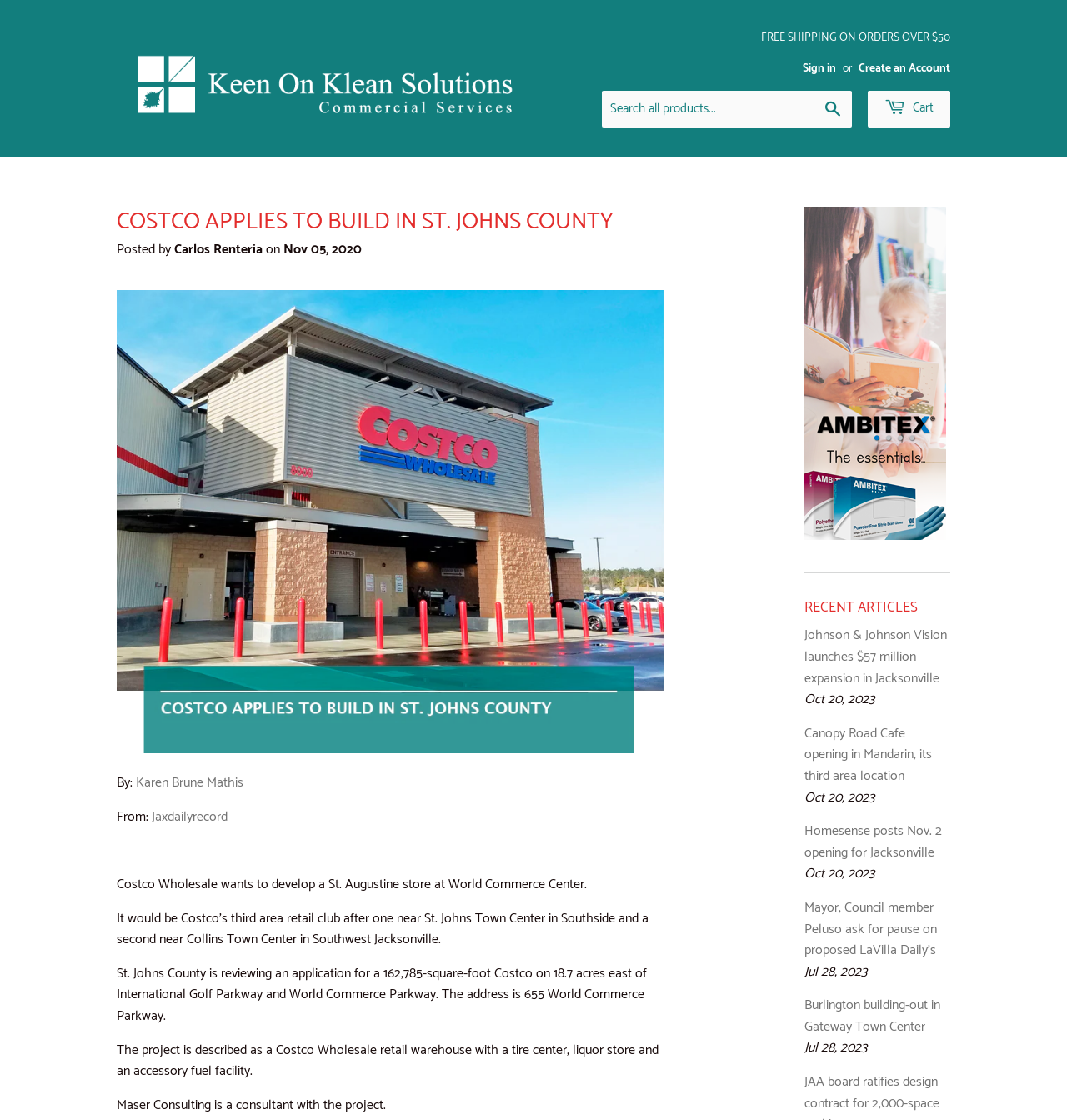Answer with a single word or phrase: 
What is the size of the proposed Costco store?

162,785 square feet